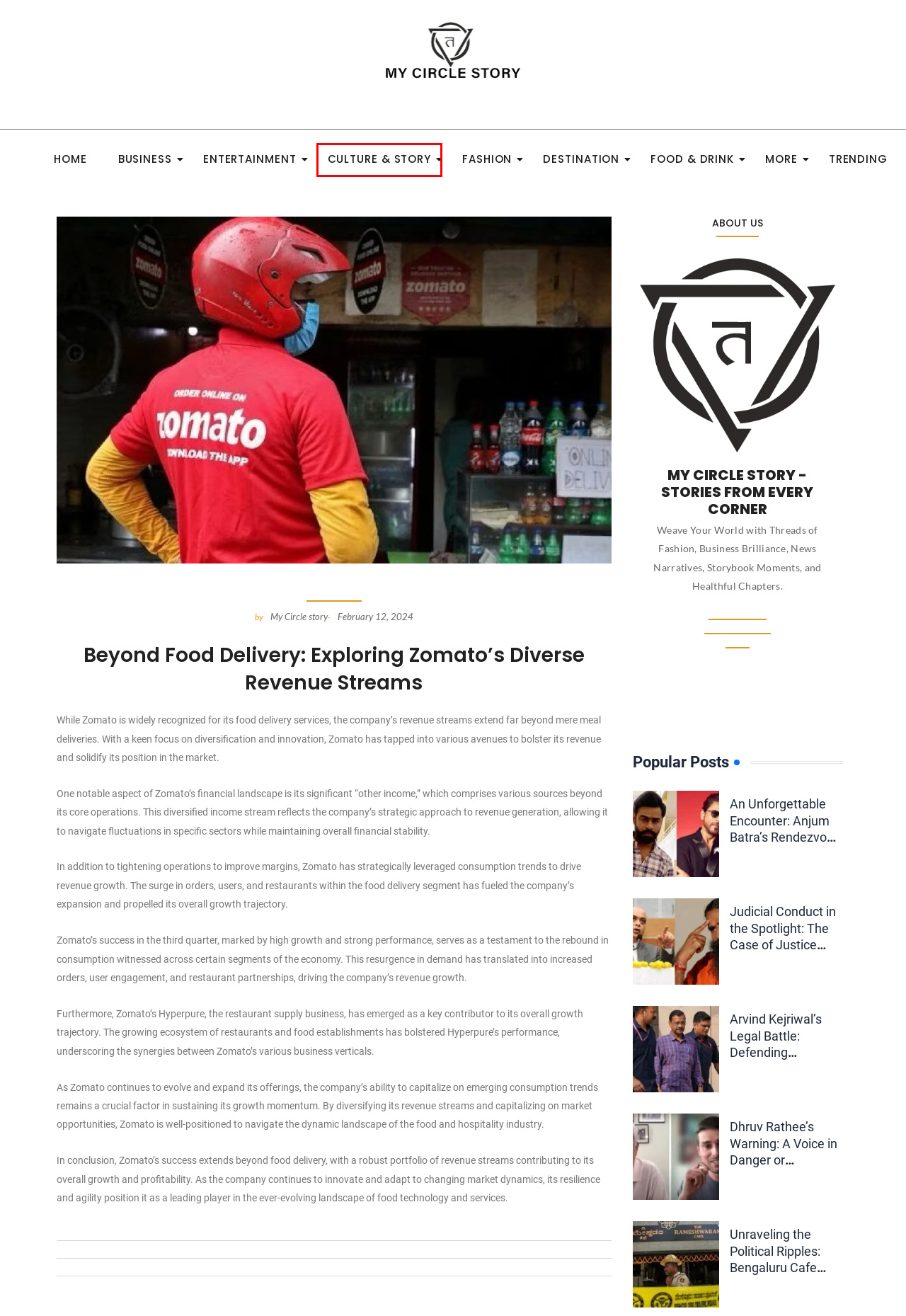You’re provided with a screenshot of a webpage that has a red bounding box around an element. Choose the best matching webpage description for the new page after clicking the element in the red box. The options are:
A. CULTURE & STORY - My Circle Story - Stories of Business, Fashion, Destination and Trends
B. ABOUT US - My Circle Story - Stories of Business, Fashion, Destination and Trends
C. FASHION - My Circle Story - Stories of Business, Fashion, Destination and Trends
D. ENTERTAINMENT - My Circle Story - Stories of Business, Fashion, Destination and Trends
E. DESTINATION - My Circle Story - Stories of Business, Fashion, Destination and Trends
F. Discover What's Captivating the World's Attention.
G. Arvind Kejriwal's Legal Battle: Defending Democracy or Political Maneuvering?
H. Dhruv Rathee's Warning: A Voice in Danger or Provocative Provocateur?

A